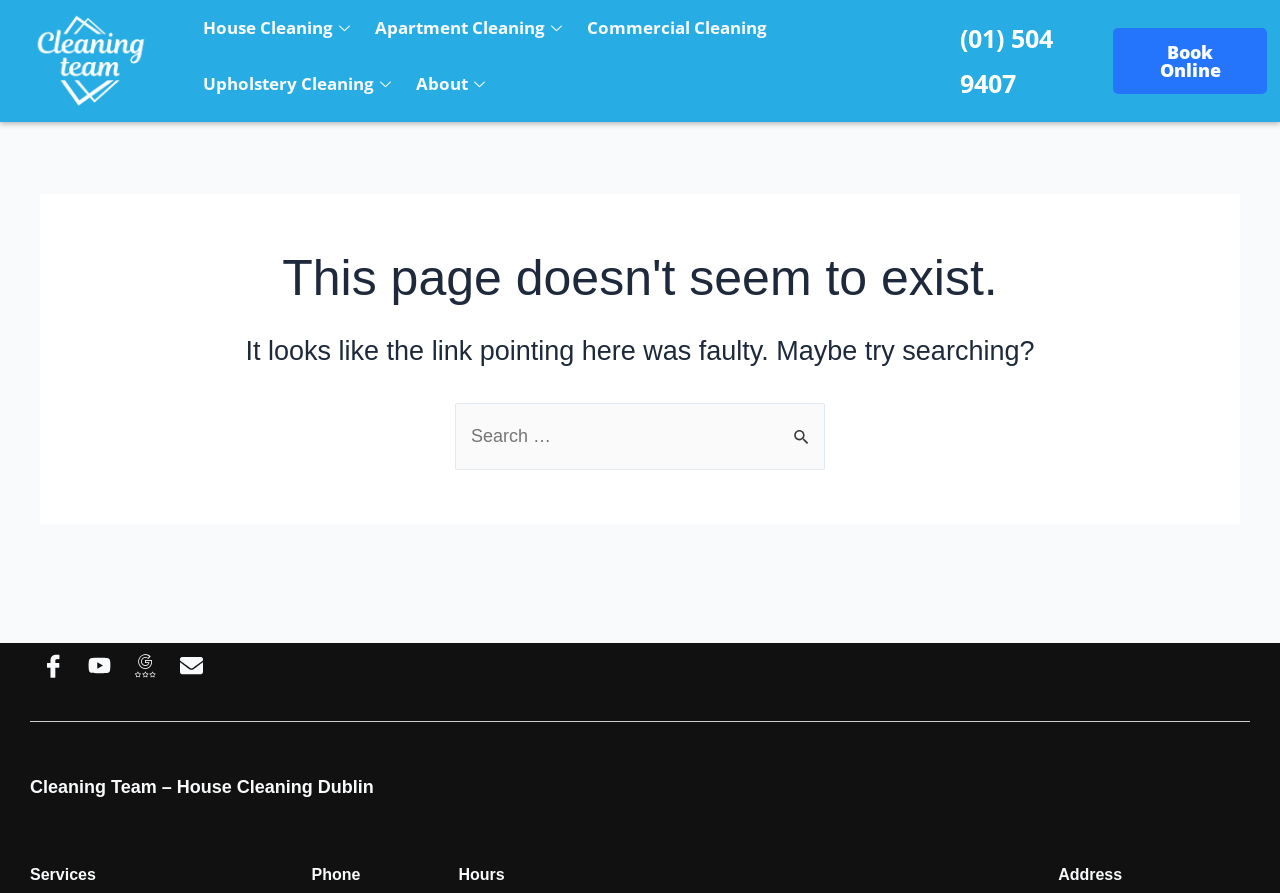Locate the bounding box coordinates of the element's region that should be clicked to carry out the following instruction: "Go to HOME page". The coordinates need to be four float numbers between 0 and 1, i.e., [left, top, right, bottom].

None